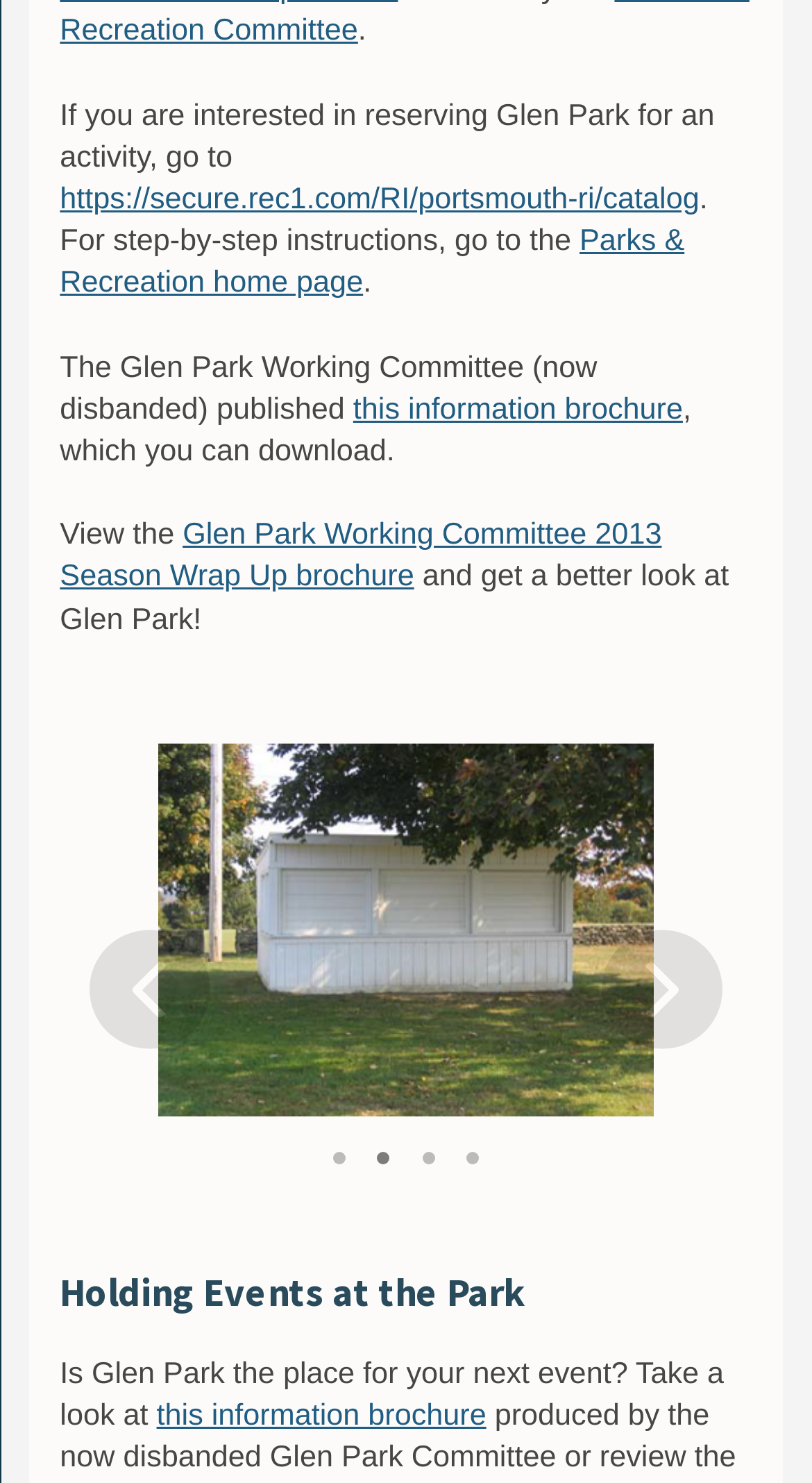Determine the bounding box for the described HTML element: "this information brochure". Ensure the coordinates are four float numbers between 0 and 1 in the format [left, top, right, bottom].

[0.435, 0.265, 0.841, 0.288]